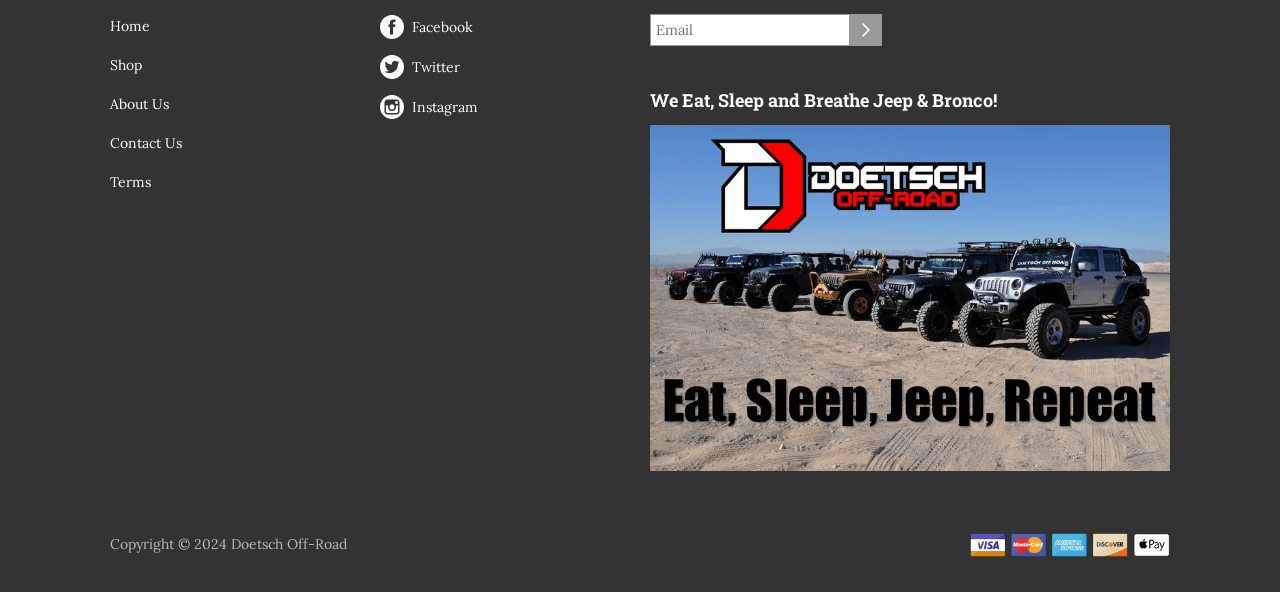Look at the image and give a detailed response to the following question: What is the company's focus?

The company's focus can be inferred from the heading 'We Eat, Sleep and Breathe Jeep & Bronco!' which suggests that the company is primarily focused on Jeep and Bronco products or services.